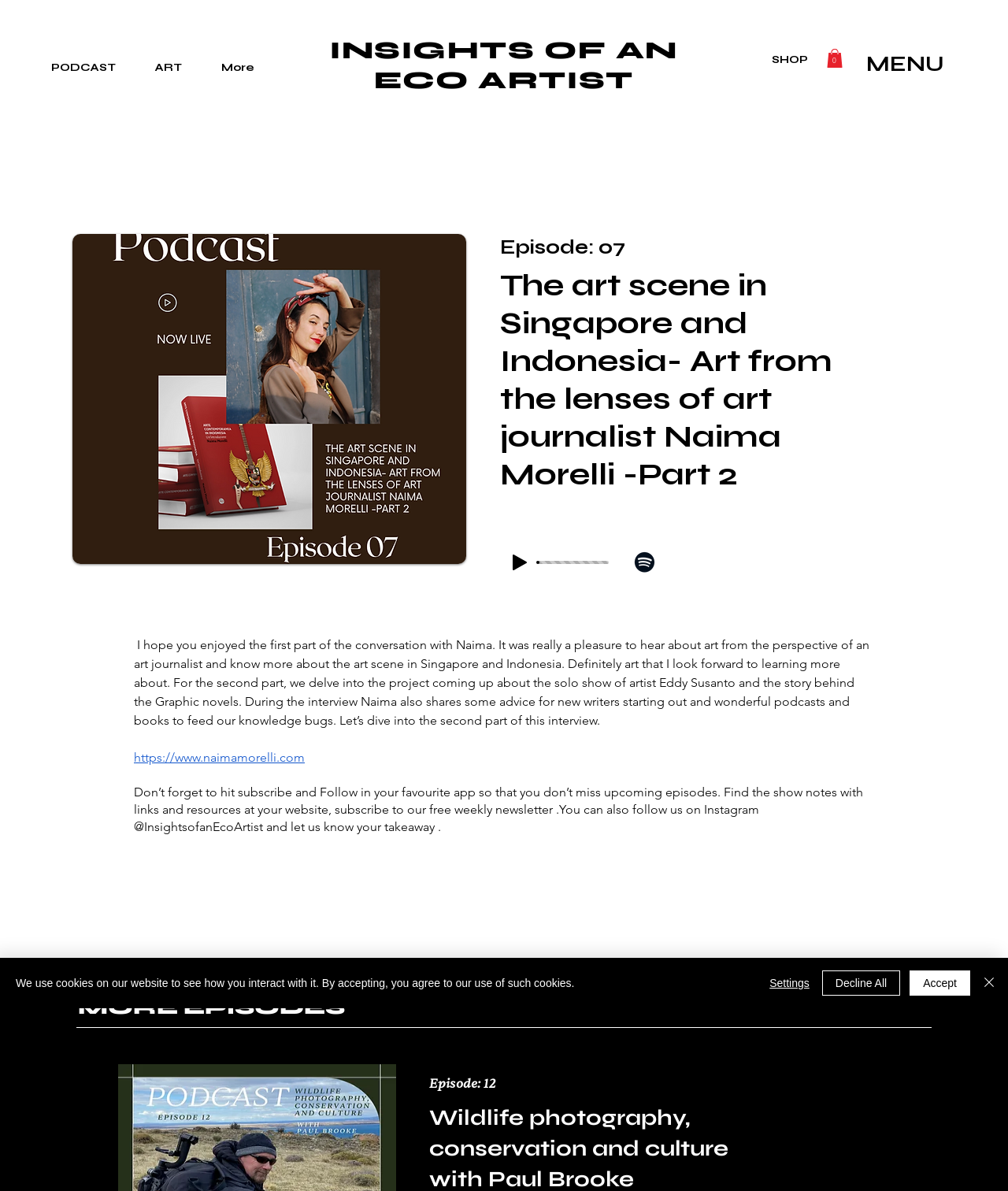Determine the bounding box coordinates of the clickable element to achieve the following action: 'Click the PODCAST link'. Provide the coordinates as four float values between 0 and 1, formatted as [left, top, right, bottom].

[0.039, 0.042, 0.142, 0.071]